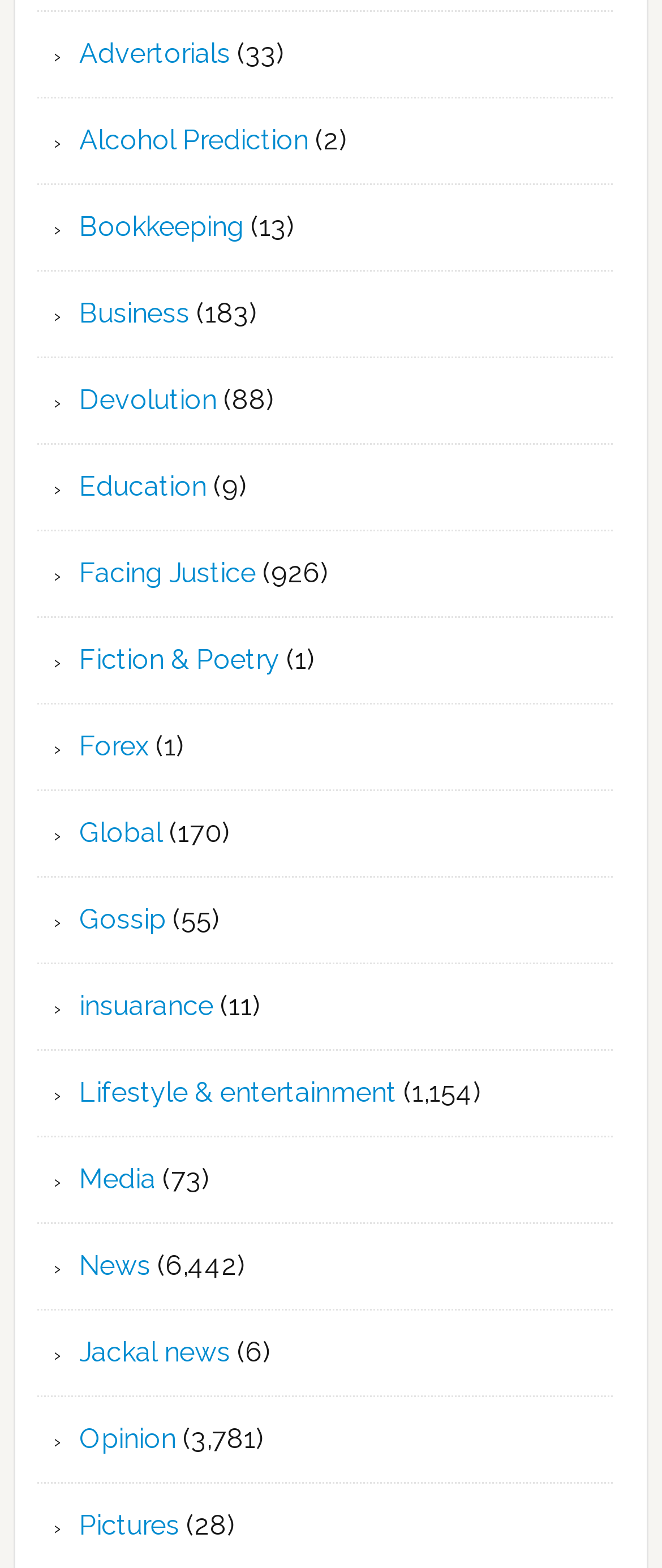Identify the bounding box for the element characterized by the following description: "0 Comments".

None